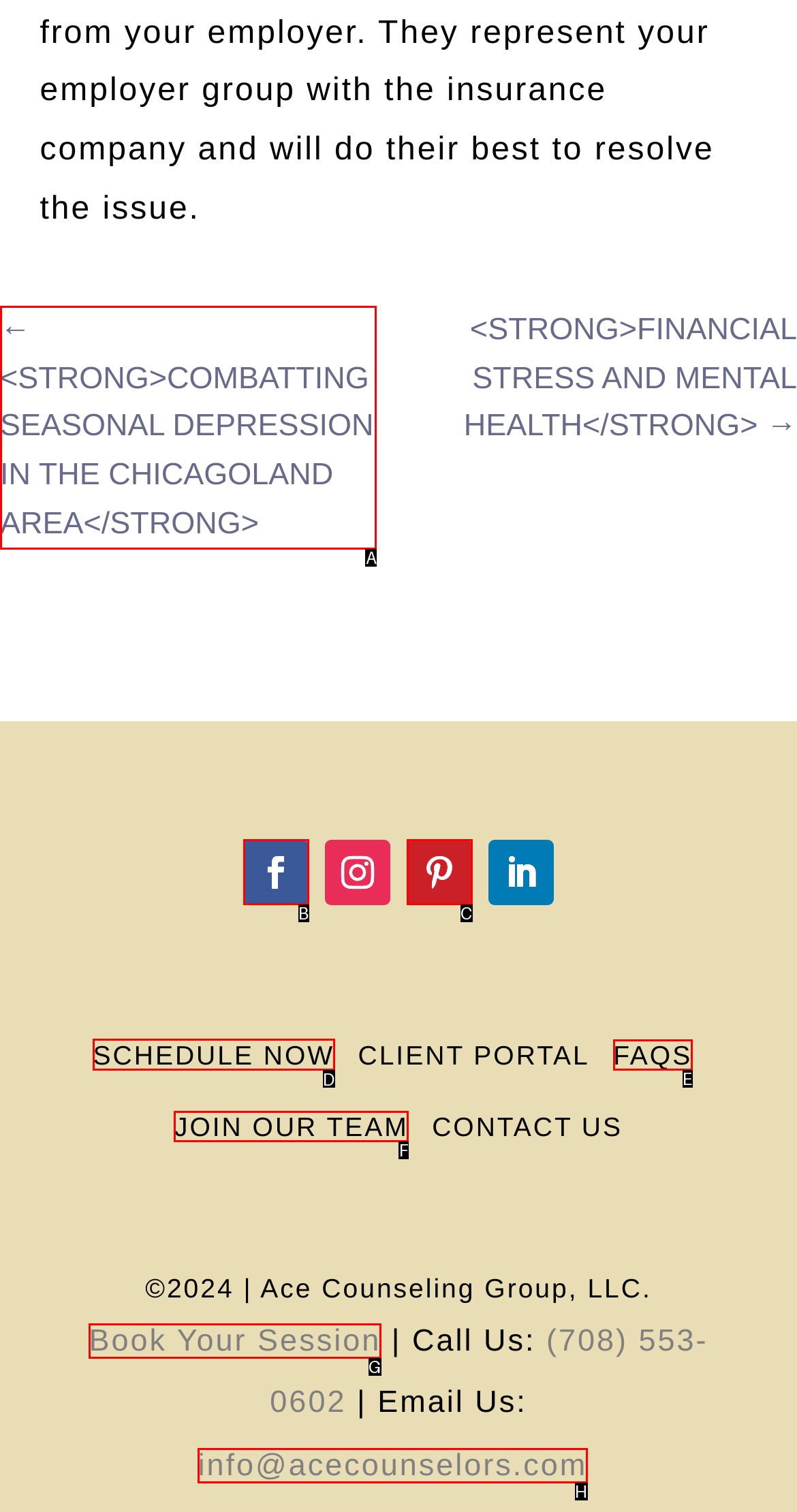Indicate the letter of the UI element that should be clicked to accomplish the task: Click on the link to schedule a session. Answer with the letter only.

D